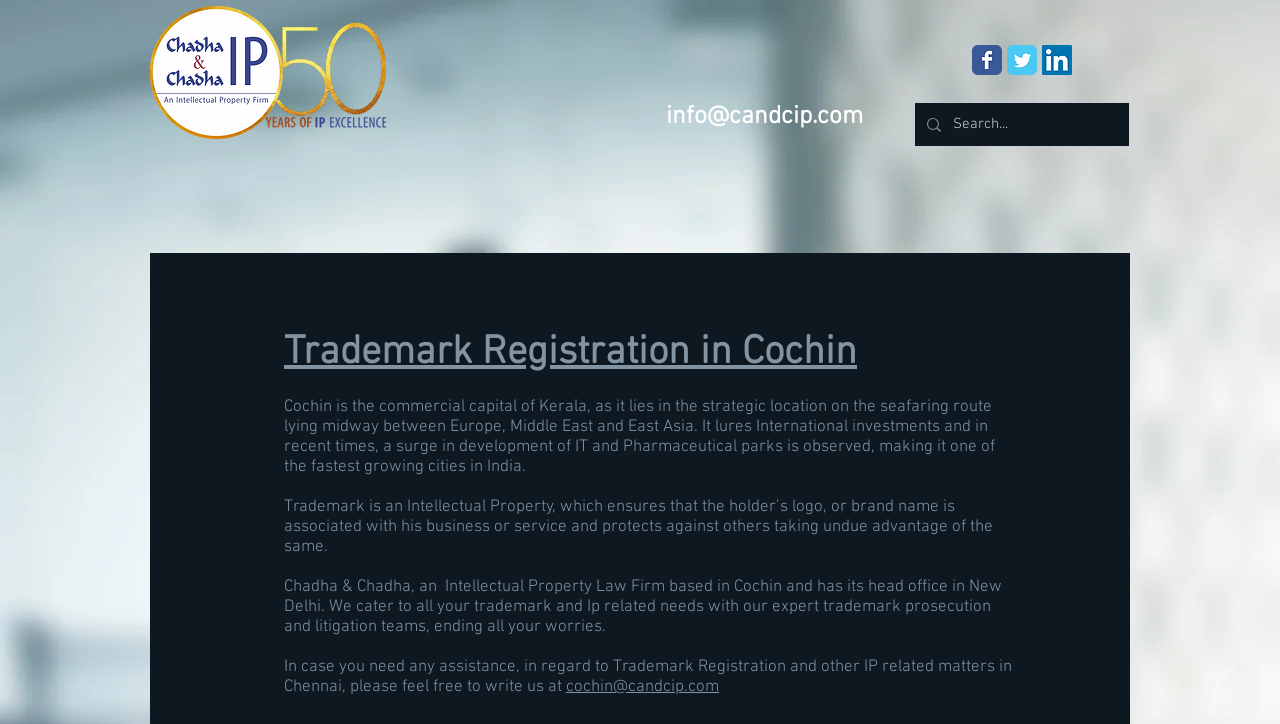What is the location of the Intellectual Property Law Firm's head office?
Using the image, respond with a single word or phrase.

New Delhi